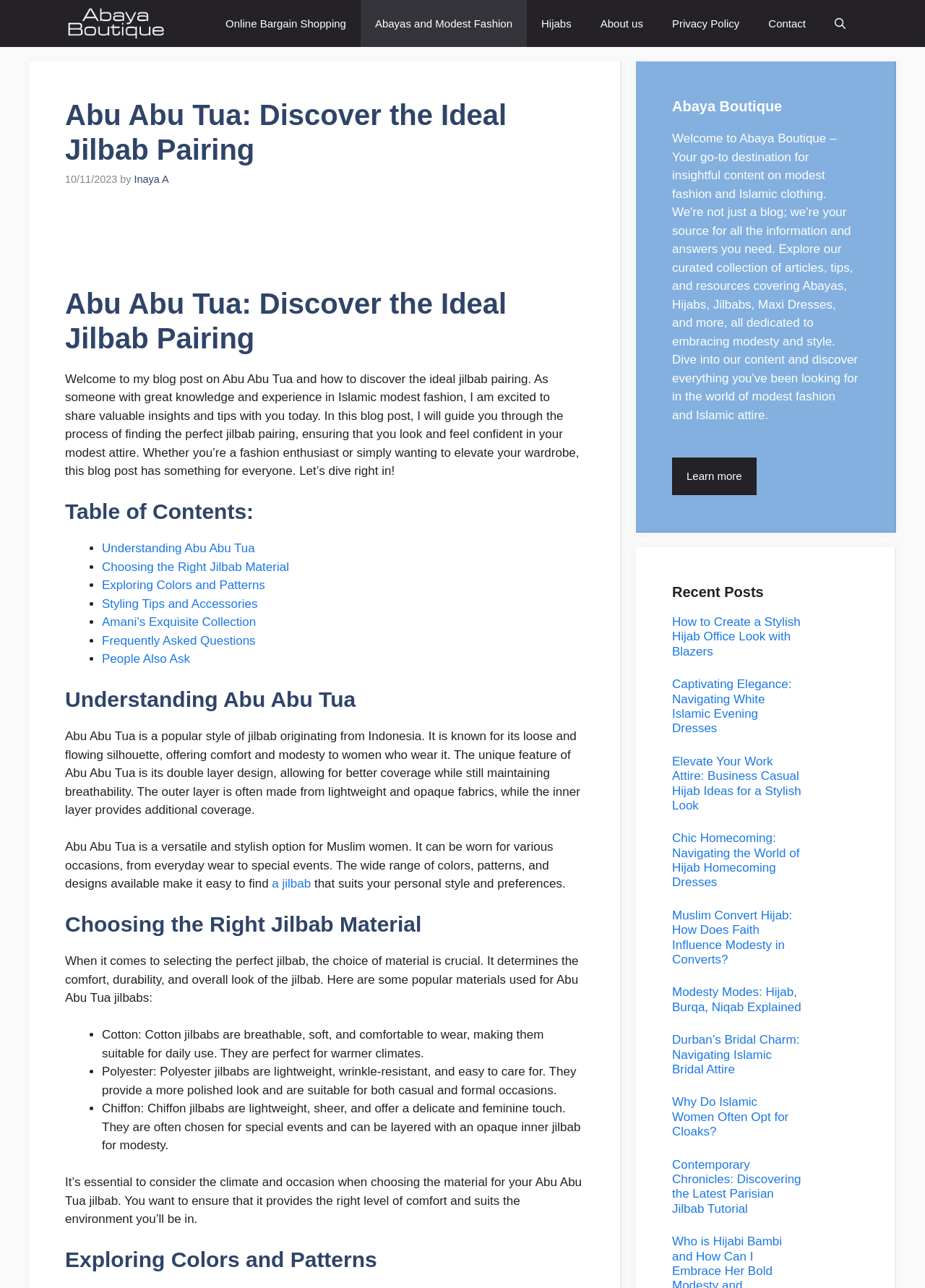Find the bounding box coordinates for the element described here: "Kunzum Books".

None